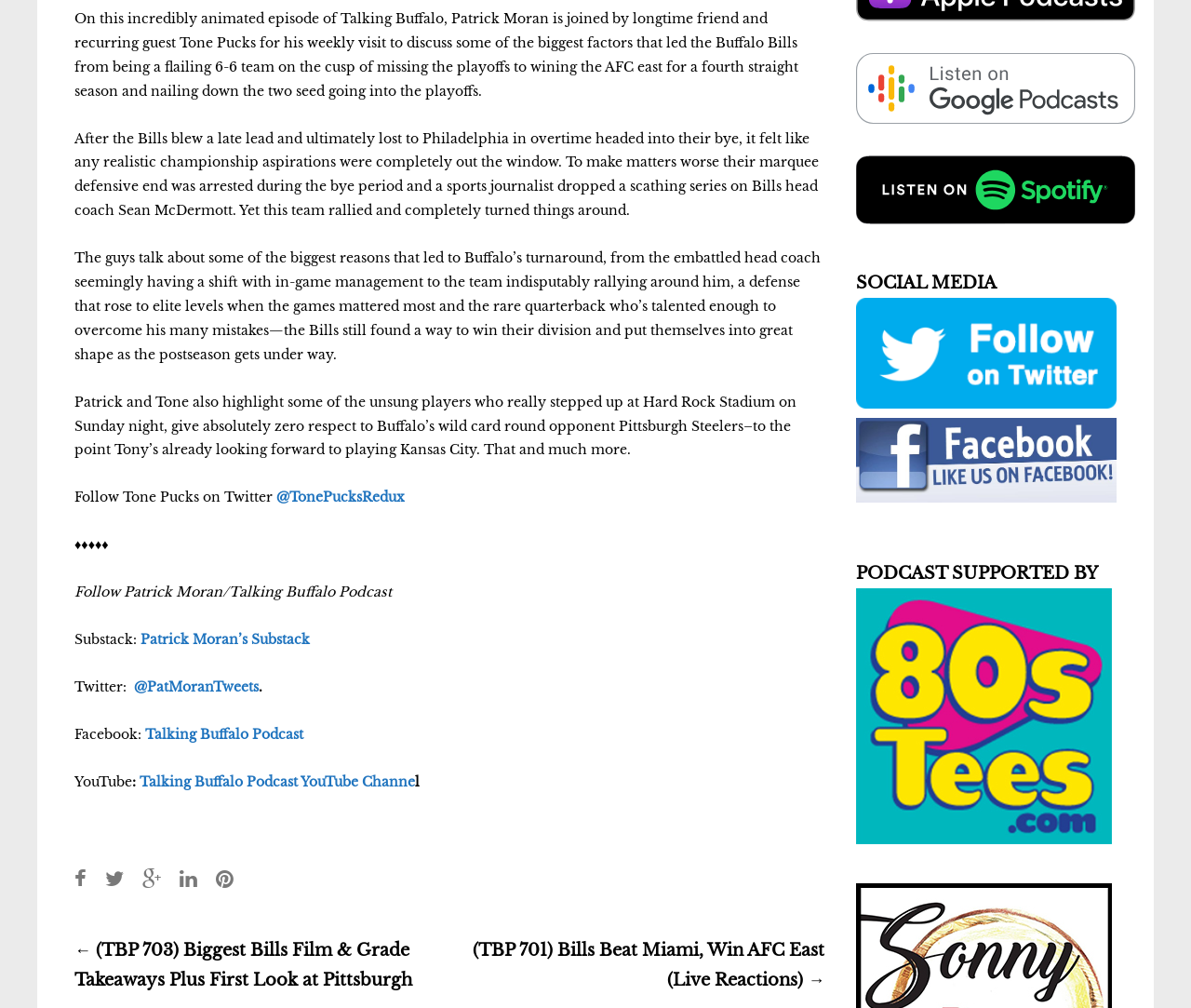Provide the bounding box coordinates for the UI element that is described by this text: "parent_node: SUBSCRIBE". The coordinates should be in the form of four float numbers between 0 and 1: [left, top, right, bottom].

[0.719, 0.39, 0.938, 0.41]